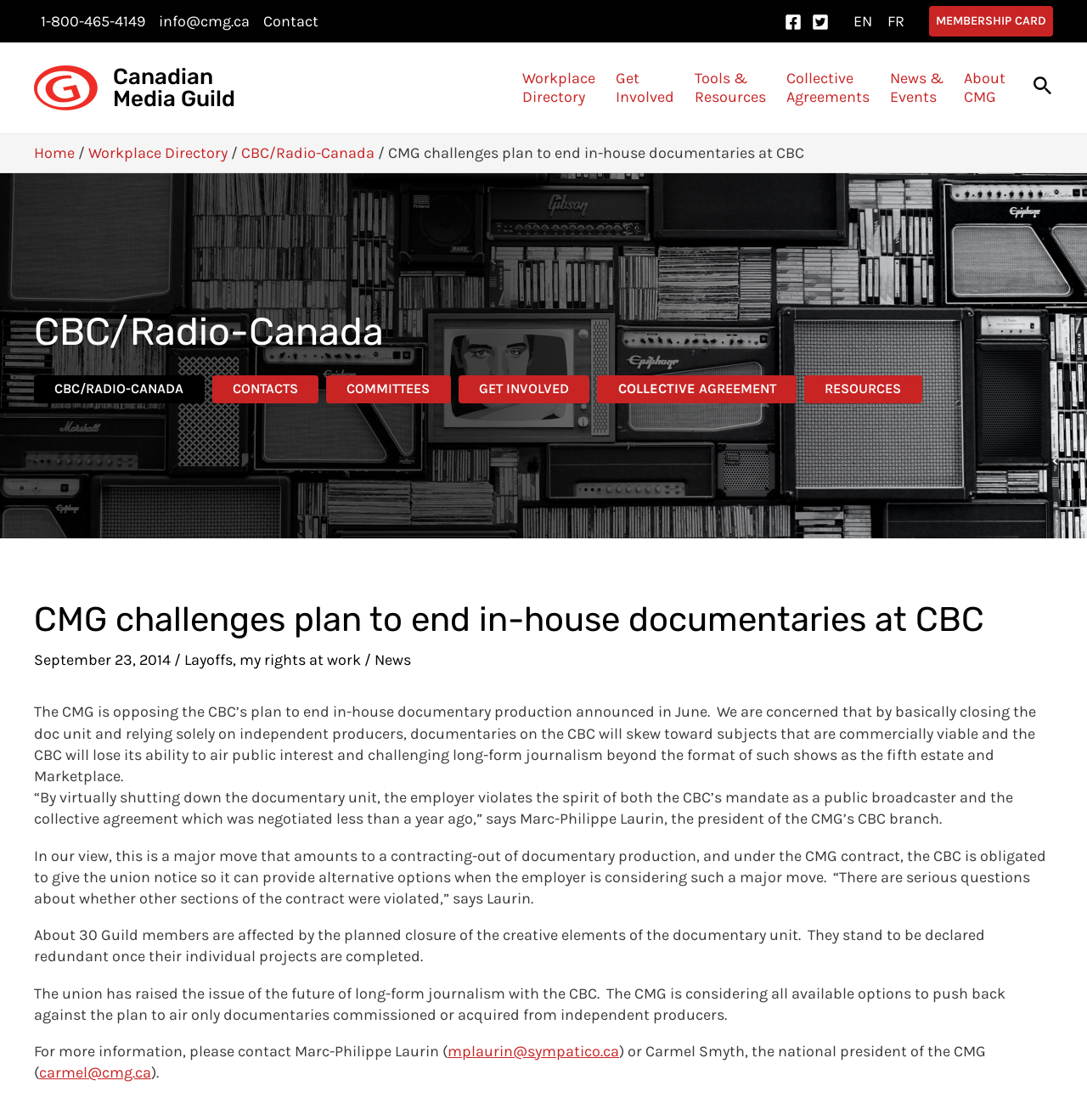Point out the bounding box coordinates of the section to click in order to follow this instruction: "Click the Facebook link".

[0.722, 0.012, 0.738, 0.027]